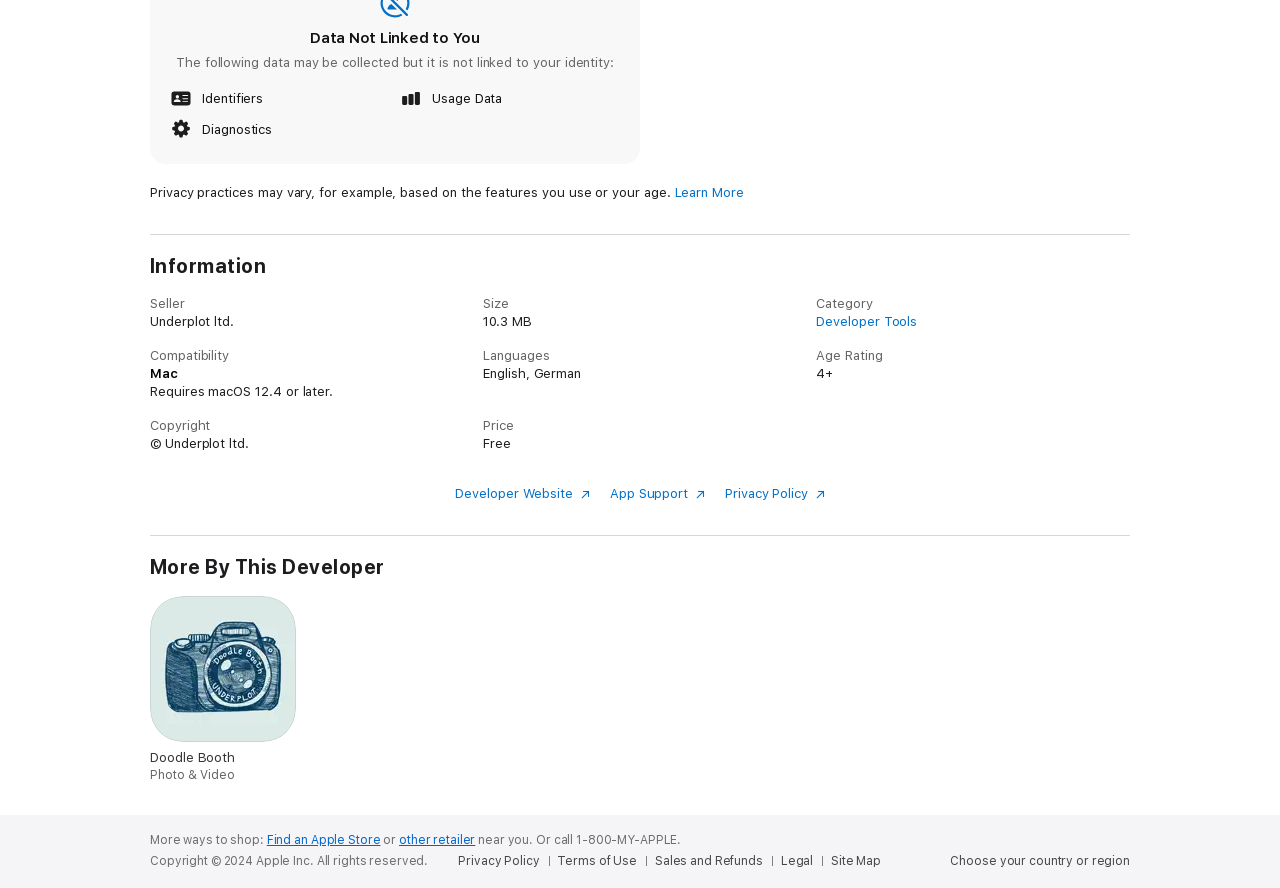Please specify the bounding box coordinates of the area that should be clicked to accomplish the following instruction: "Get app support". The coordinates should consist of four float numbers between 0 and 1, i.e., [left, top, right, bottom].

[0.476, 0.547, 0.551, 0.564]